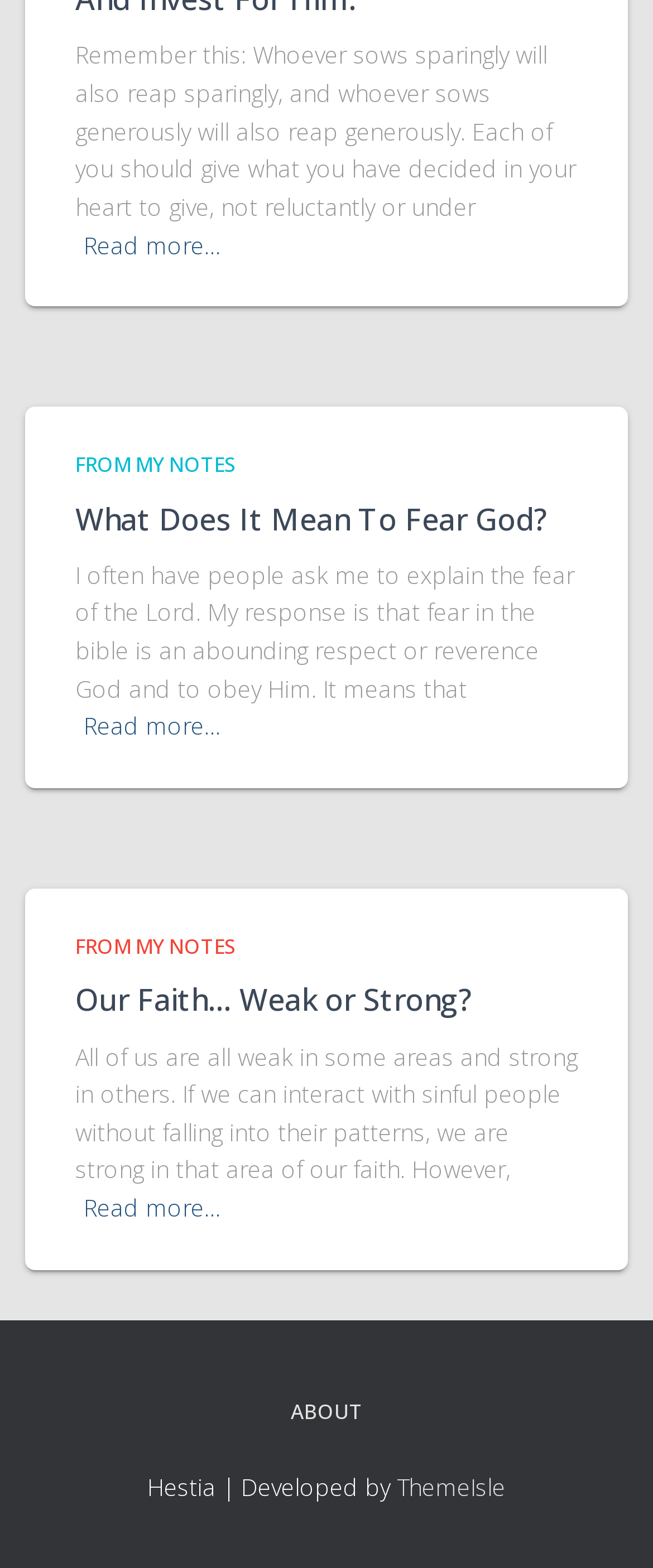Identify the bounding box coordinates necessary to click and complete the given instruction: "Read more about the quote".

[0.128, 0.145, 0.338, 0.169]